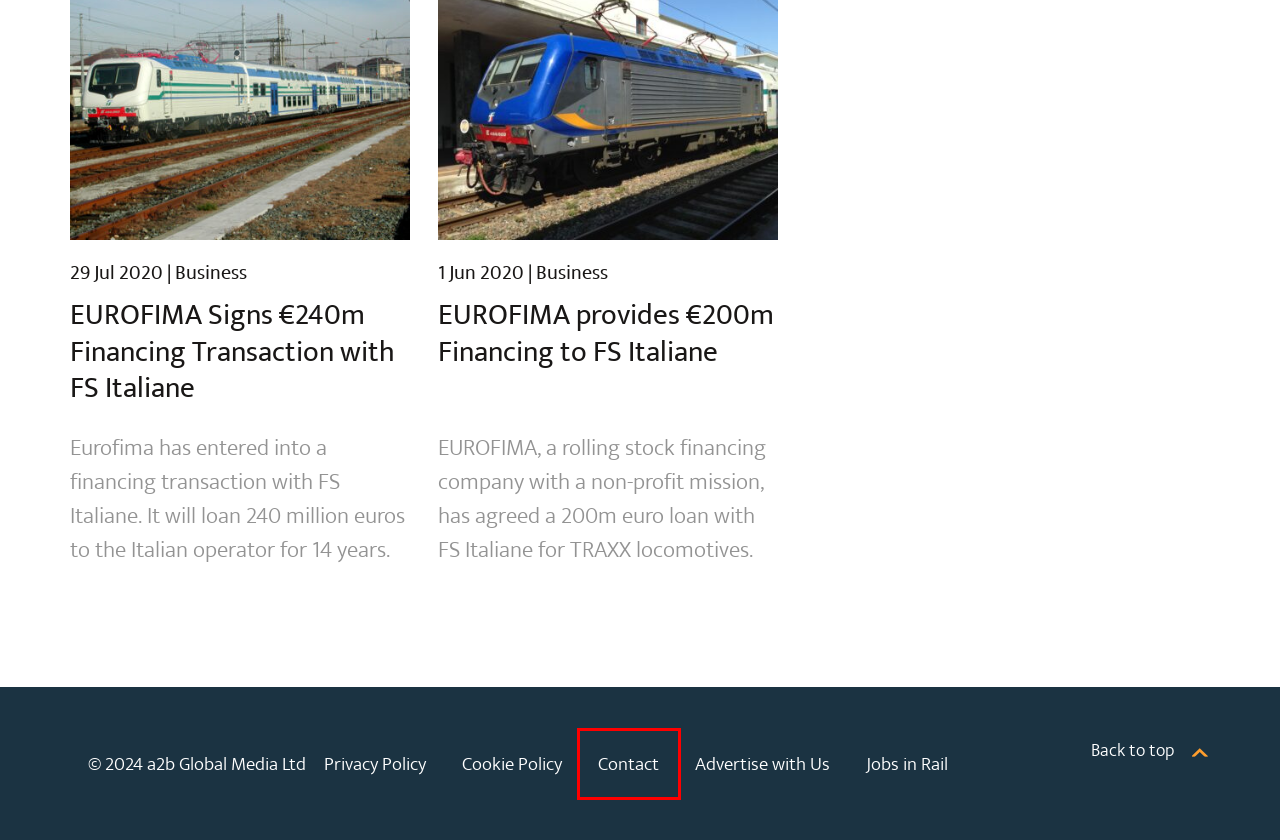Examine the screenshot of a webpage with a red bounding box around an element. Then, select the webpage description that best represents the new page after clicking the highlighted element. Here are the descriptions:
A. News | Railway-News
B. CC BY 2.0 Deed | Attribution 2.0 Generic
 | Creative Commons
C. Jobs in Rail | Railway-News
D. Contact | Railway-News
E. Cookie Policy | Railway-News
F. Privacy Policy | Railway-News
G. a2b Global Media Ltd | Leading Digital Publishing Company for Transport
H. Advertise with Us | Railway-News

D